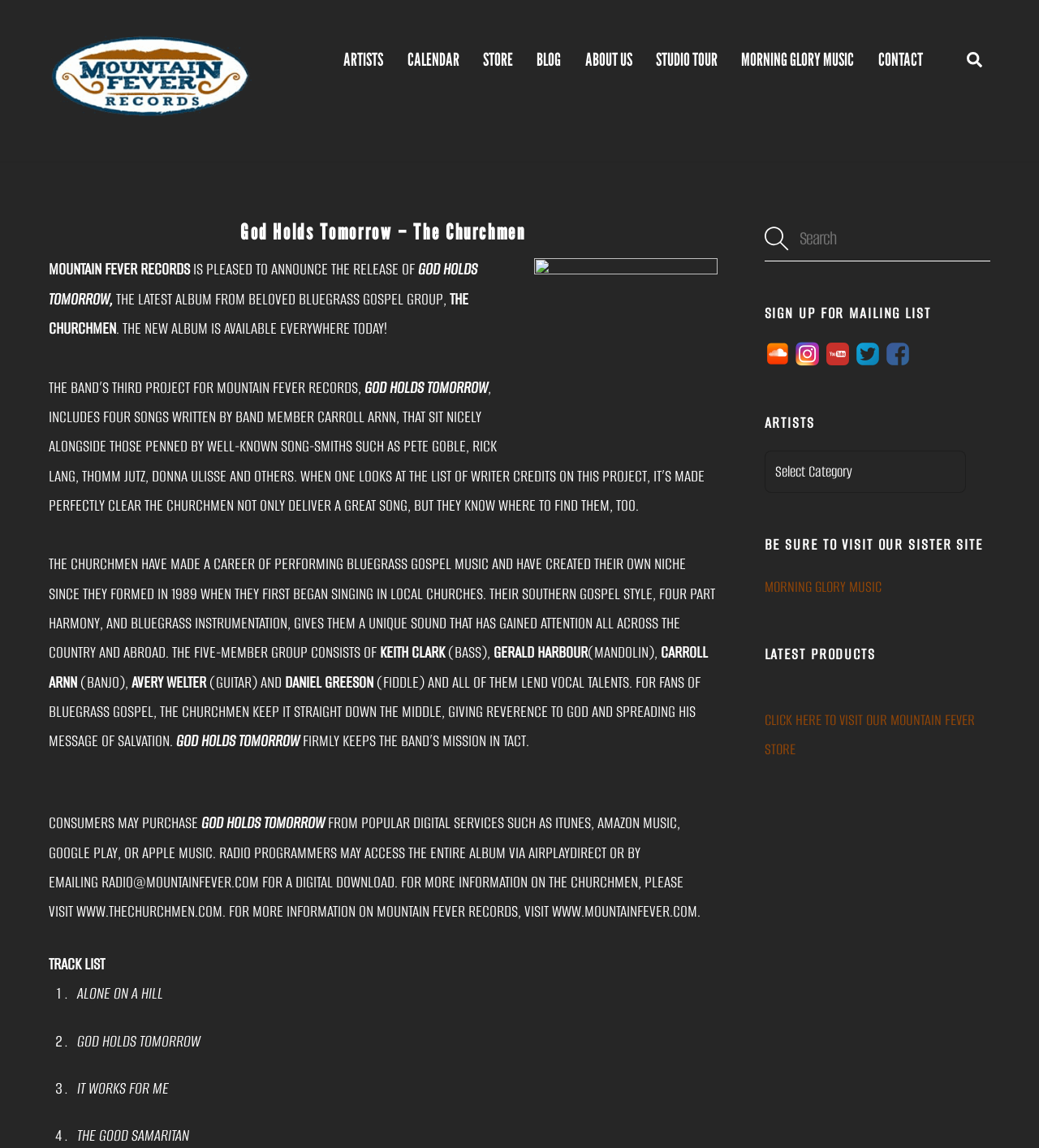Elaborate on the different components and information displayed on the webpage.

The webpage is about the album "God Holds Tomorrow" by The Churchmen, a bluegrass gospel group. At the top of the page, there is a link to "Mountain Fever Studio" and a search bar with a magnifying glass icon. Below that, there is a navigation menu with links to "ARTISTS", "CALENDAR", "STORE", "BLOG", "ABOUT US", "STUDIO TOUR", "MORNING GLORY MUSIC", and "CONTACT".

The main content of the page is divided into two sections. On the left side, there is a heading "God Holds Tomorrow – The Churchmen" followed by a brief description of the album and the group. The text explains that the album is available everywhere and includes four songs written by band member Carroll Arnn. There is also a list of the band members and their instruments.

On the right side, there is a section with links to popular digital services such as iTunes, Amazon Music, Google Play, and Apple Music, where consumers can purchase the album. Radio programmers can access the entire album via AirplayDirect or by emailing the record label. There is also a track list with five songs, including "Alone on a Hill", "God Holds Tomorrow", "It Works for Me", and "The Good Samaritan".

At the bottom of the page, there are social media links to Soundcloud, Instagram, YouTube, Twitter, and Facebook, as well as a heading "ARTISTS" with a dropdown menu. There is also a section with a heading "BE SURE TO VISIT OUR SISTER SITE" with a link to "MORNING GLORY MUSIC" and a heading "LATEST PRODUCTS".